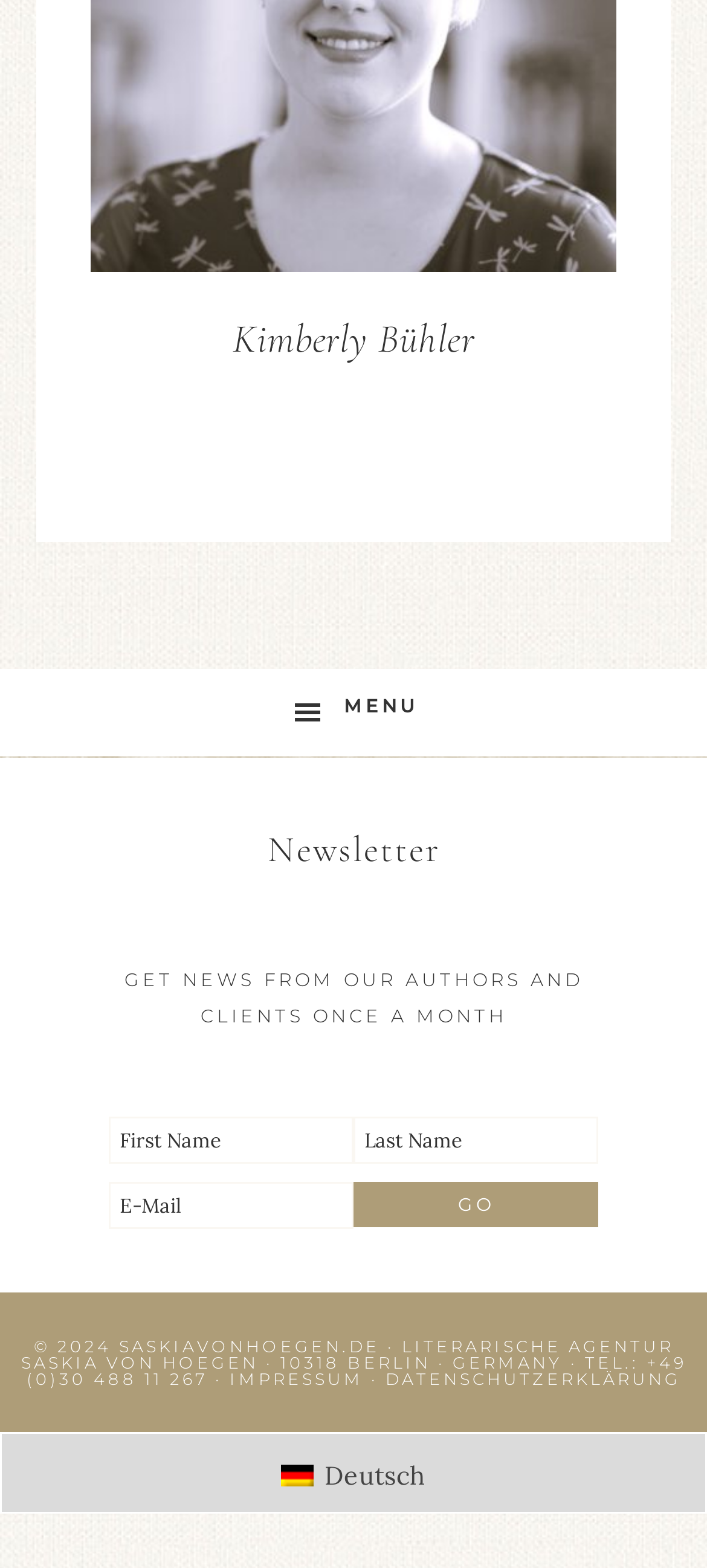What is the location of the literary agency?
Please give a detailed answer to the question using the information shown in the image.

The webpage mentions '10318 BERLIN · GERMANY' in the footer section, which suggests that the location of the literary agency is Berlin, Germany.